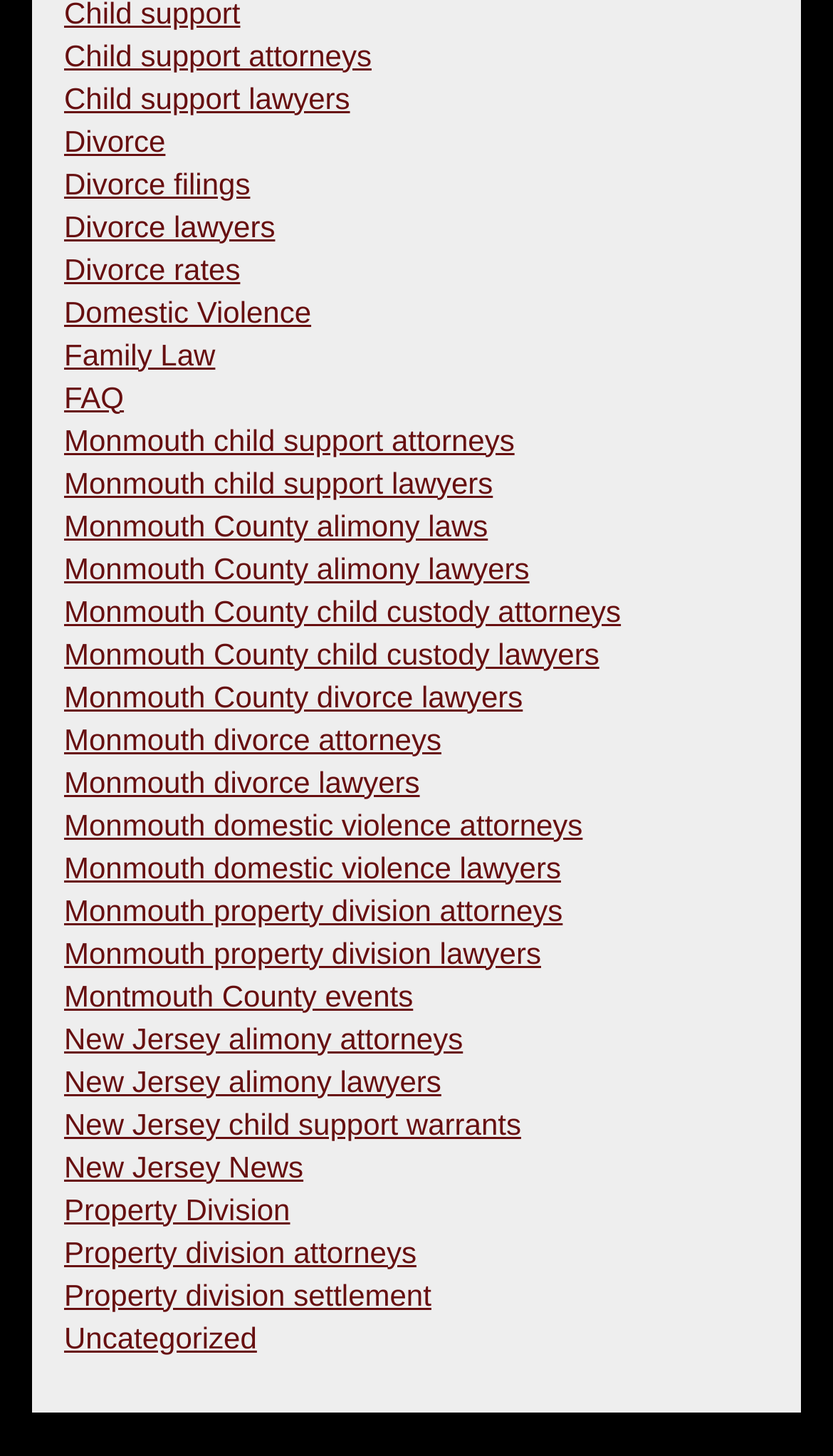Please specify the coordinates of the bounding box for the element that should be clicked to carry out this instruction: "Visit Divorce lawyers page". The coordinates must be four float numbers between 0 and 1, formatted as [left, top, right, bottom].

[0.077, 0.143, 0.33, 0.167]